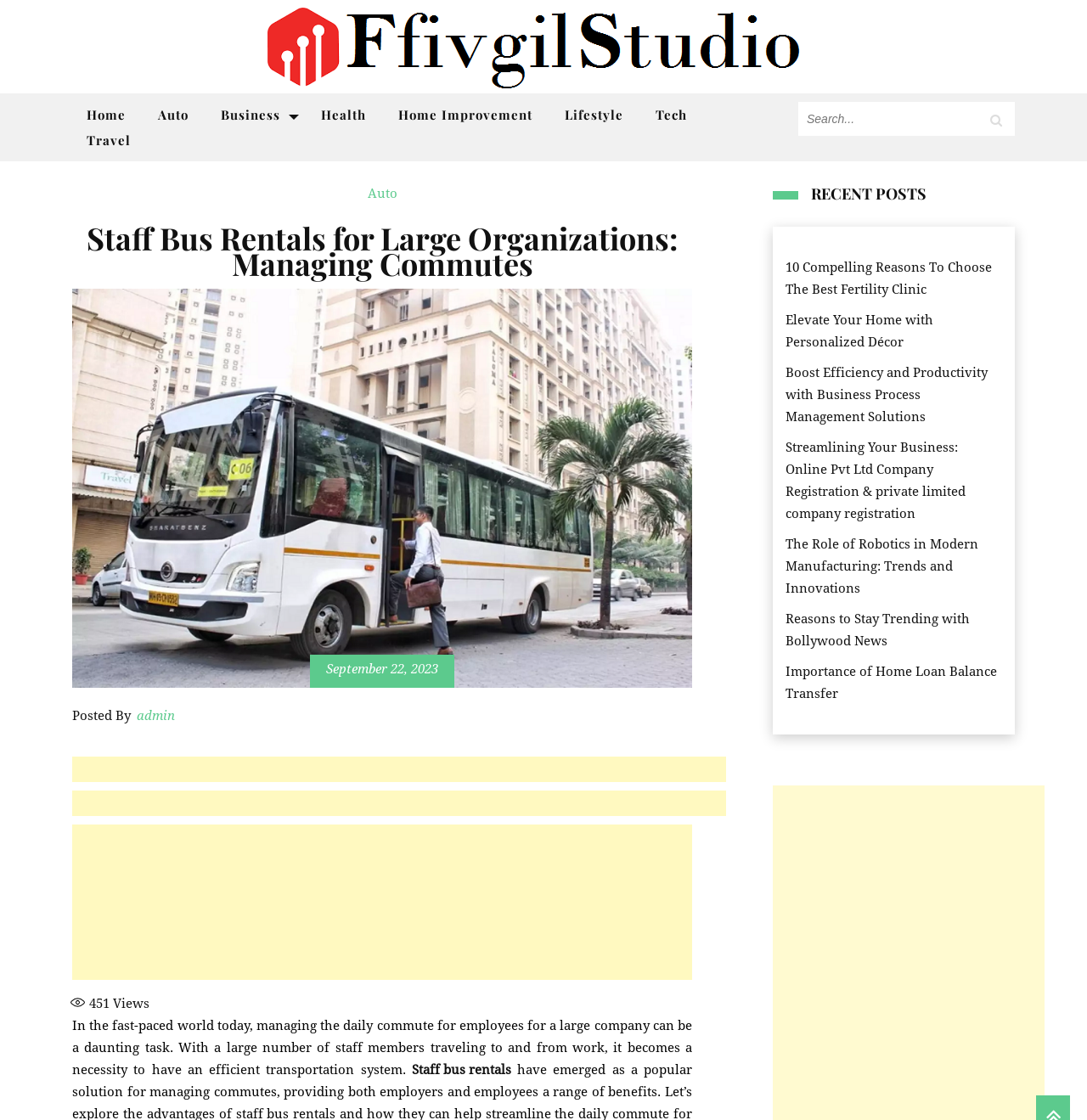Based on the image, please respond to the question with as much detail as possible:
What is the category of the link 'Elevate Your Home with Personalized Décor'?

I determined the category of the link by looking at the link 'Home Improvement' in the navigation menu, which suggests that the link 'Elevate Your Home with Personalized Décor' belongs to the Home Improvement category.